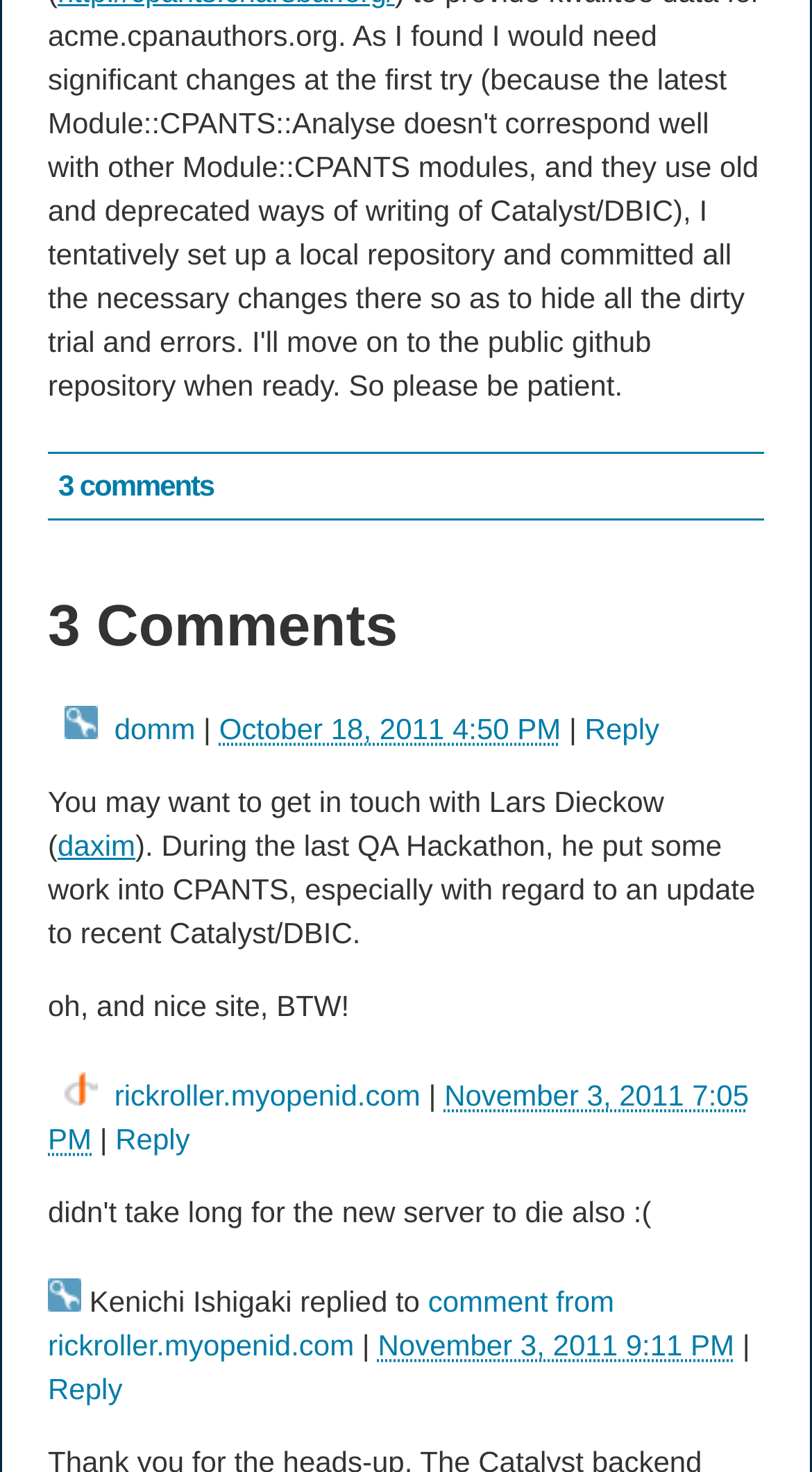Identify the bounding box coordinates of the clickable region required to complete the instruction: "reply to a comment". The coordinates should be given as four float numbers within the range of 0 and 1, i.e., [left, top, right, bottom].

[0.72, 0.484, 0.812, 0.507]